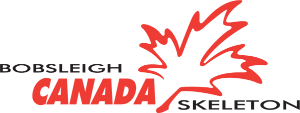With reference to the image, please provide a detailed answer to the following question: What does the logo represent?

The logo represents the national governing body for bobsleigh and skeleton sports in Canada, symbolizing strength, teamwork, and the spirit of competition in winter sports, making it a significant emblem for the country's winter sports community.